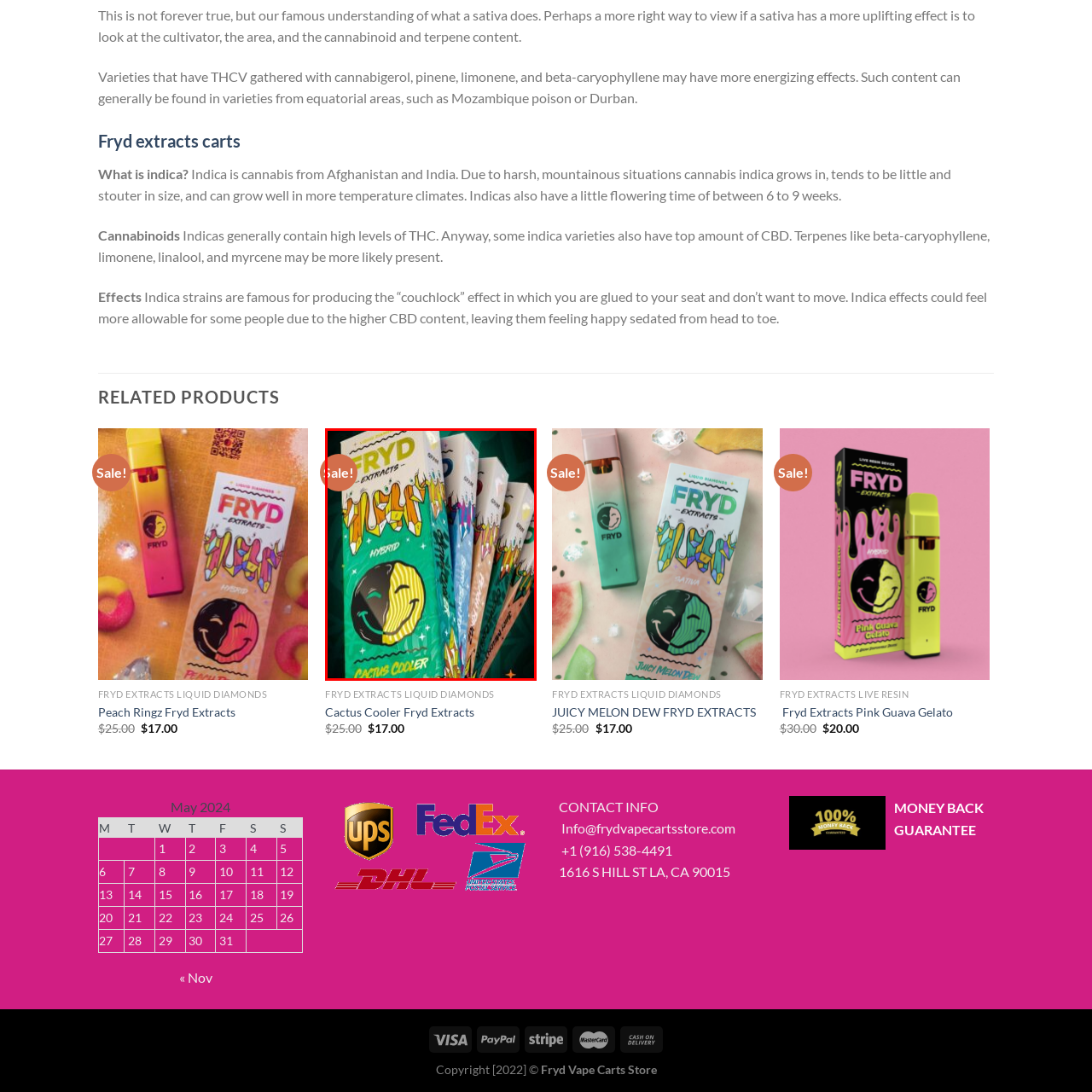What is the type of product being promoted?
Scrutinize the image inside the red bounding box and provide a detailed and extensive answer to the question.

The type of product being promoted is a 'Hybrid' cannabis extract, which is highlighted on the central package, indicating the blend of effects.